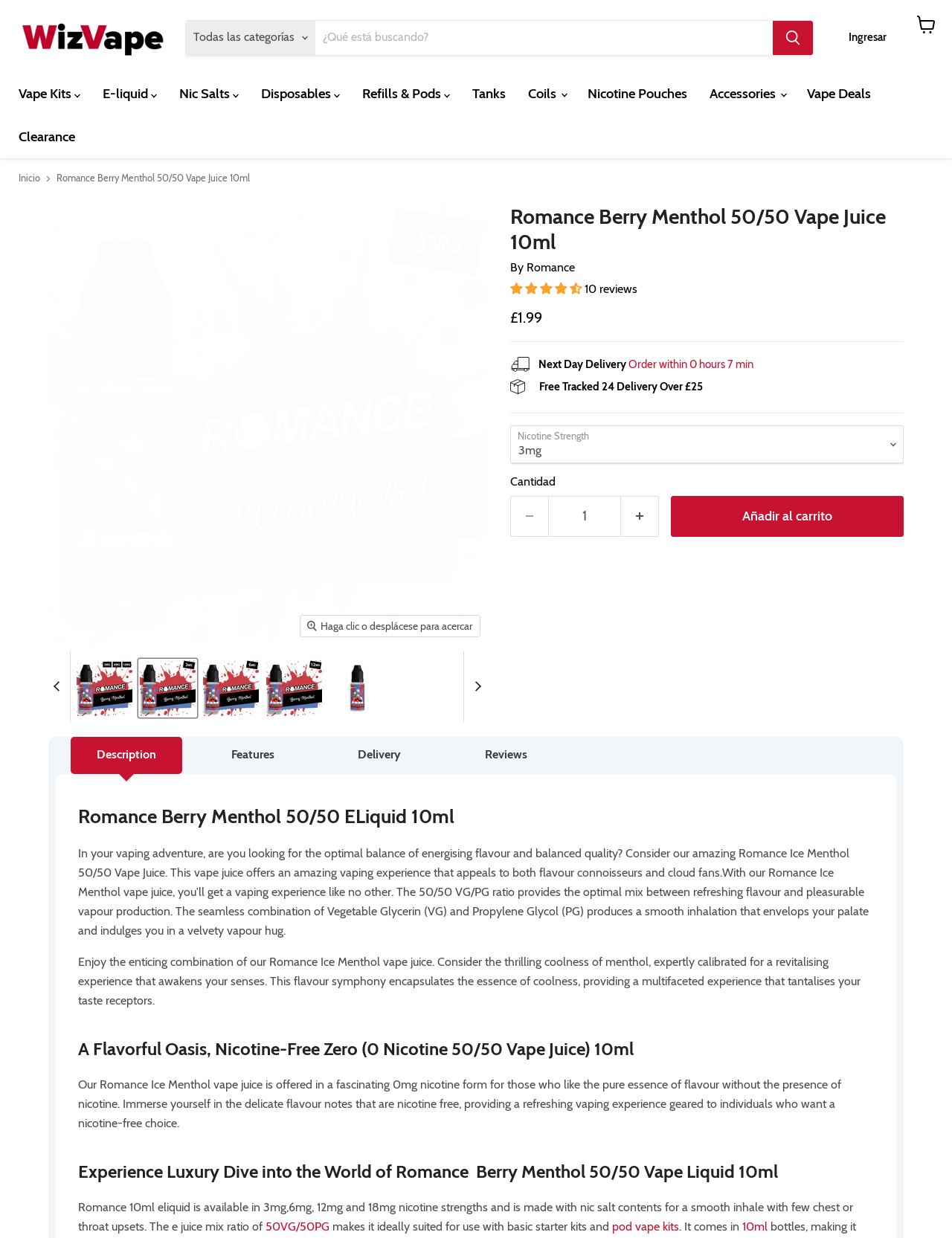Please locate the bounding box coordinates for the element that should be clicked to achieve the following instruction: "Add Romance Berry Menthol 10ml e-liquid to cart". Ensure the coordinates are given as four float numbers between 0 and 1, i.e., [left, top, right, bottom].

[0.705, 0.404, 0.949, 0.437]